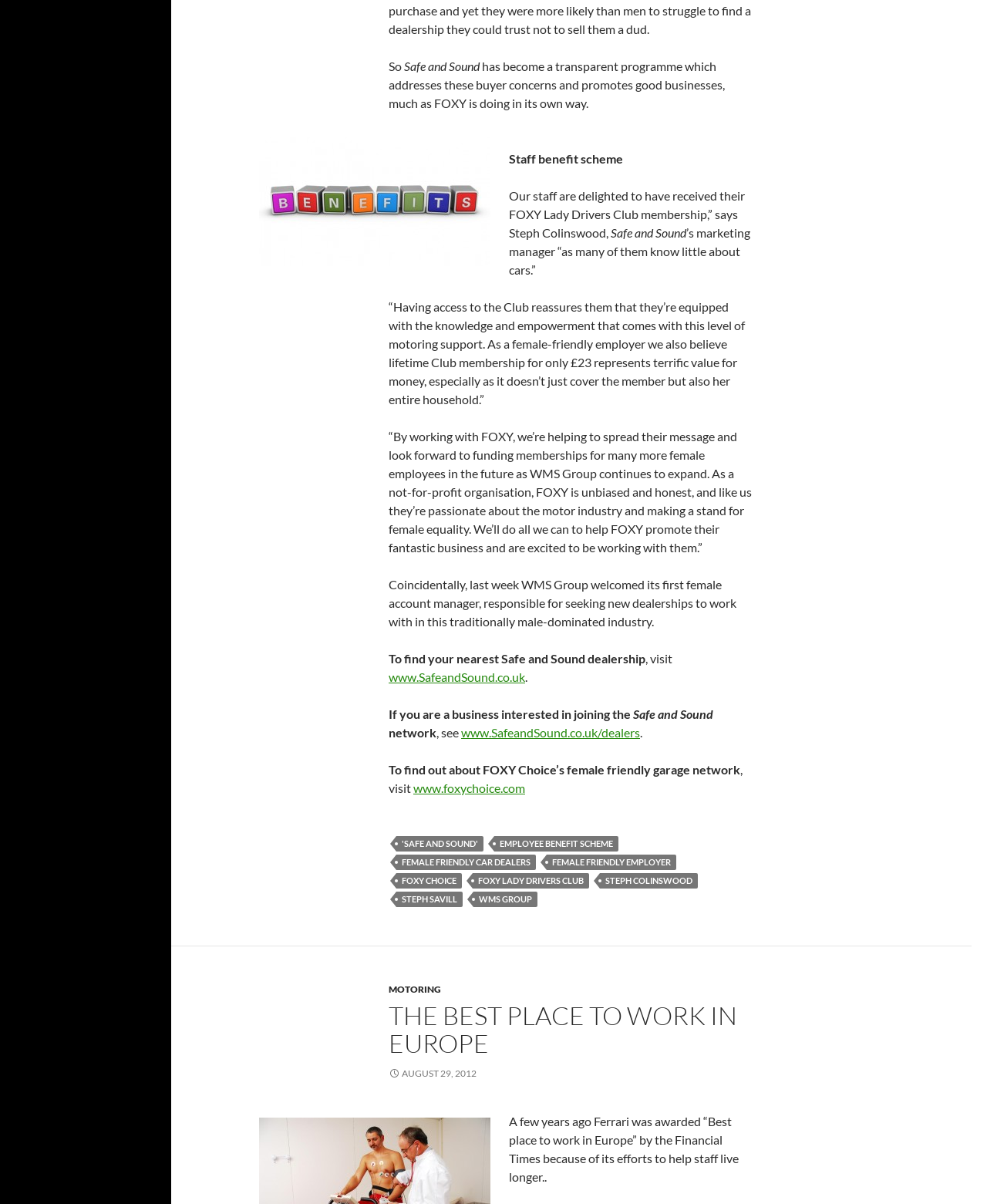Given the element description Steph Colinswood, predict the bounding box coordinates for the UI element in the webpage screenshot. The format should be (top-left x, top-left y, bottom-right x, bottom-right y), and the values should be between 0 and 1.

[0.608, 0.725, 0.707, 0.738]